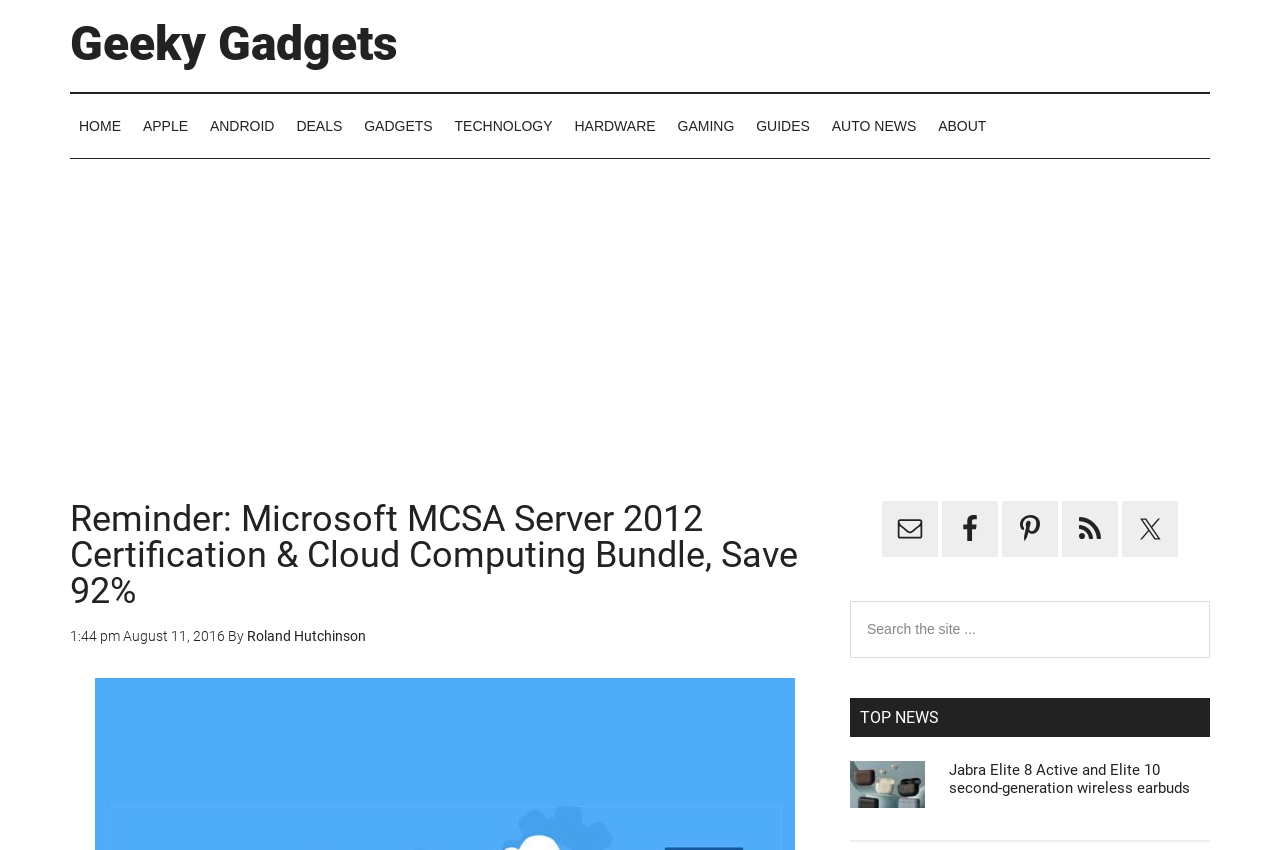Please identify the bounding box coordinates of the element that needs to be clicked to perform the following instruction: "Listen to the podcast at 'https://www.paperpot.co/podcast'".

None